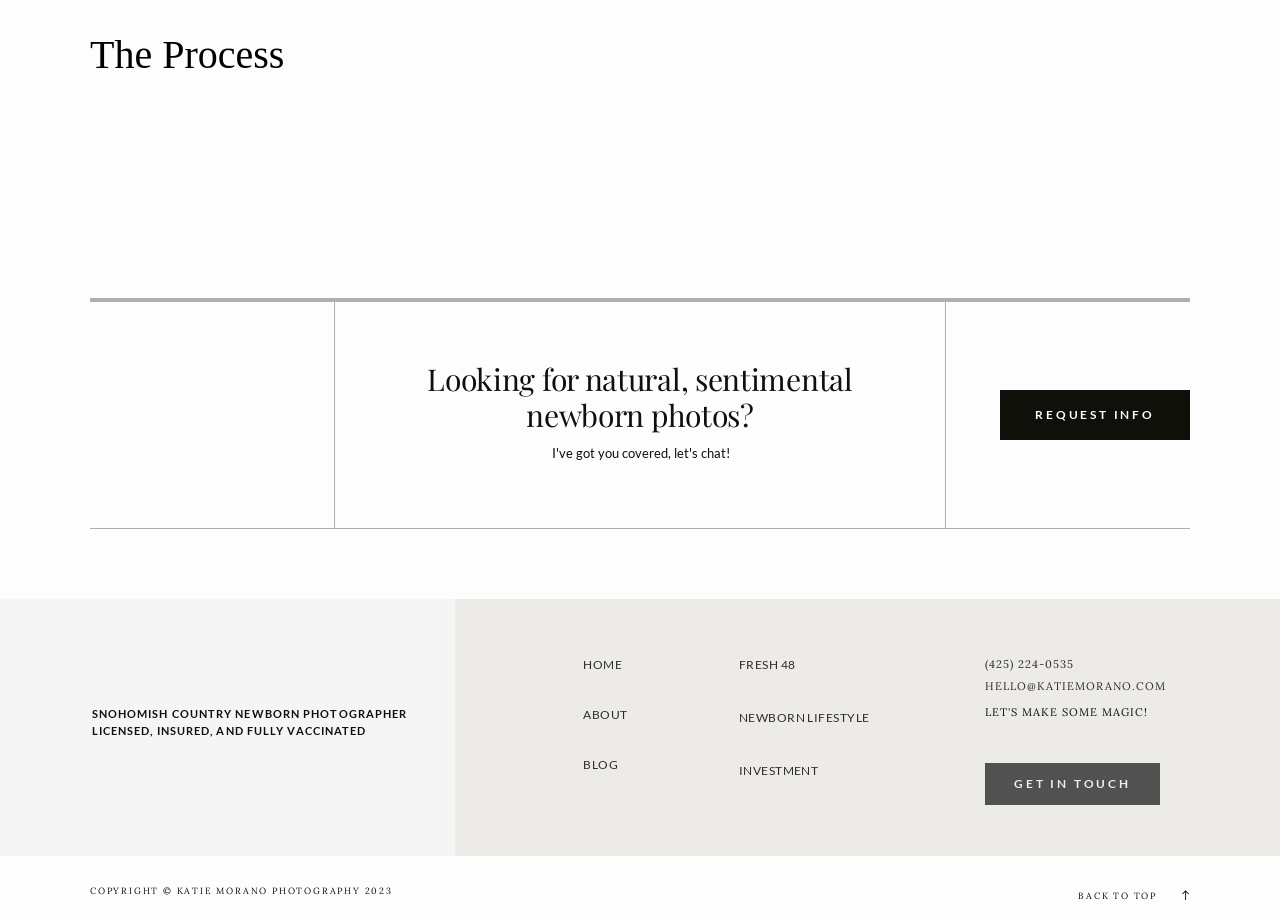What is the phone number to contact Katie Morano?
Can you offer a detailed and complete answer to this question?

The phone number to contact Katie Morano is (425) 224-0535, which is displayed on the webpage as a link.